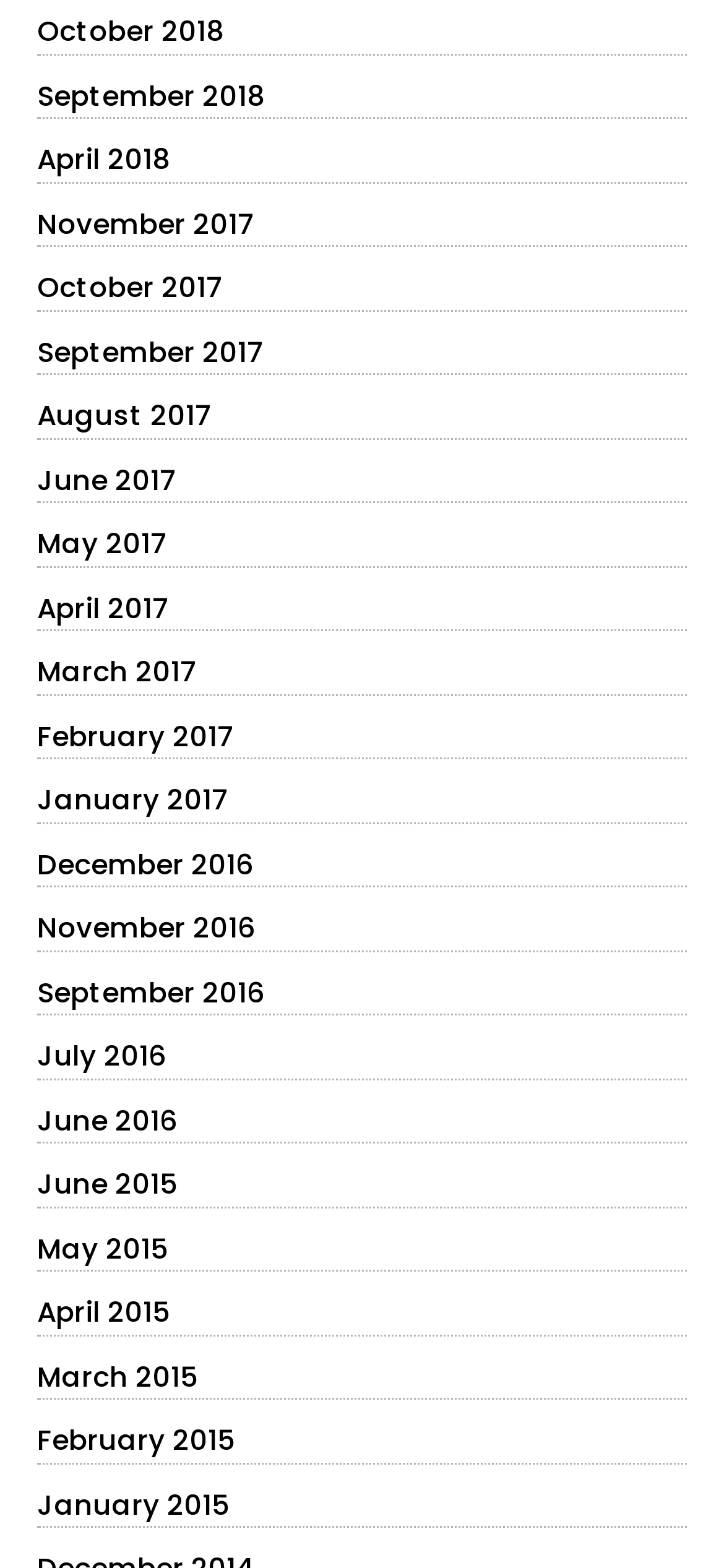Please provide the bounding box coordinates for the element that needs to be clicked to perform the following instruction: "view October 2018". The coordinates should be given as four float numbers between 0 and 1, i.e., [left, top, right, bottom].

[0.051, 0.007, 0.31, 0.032]